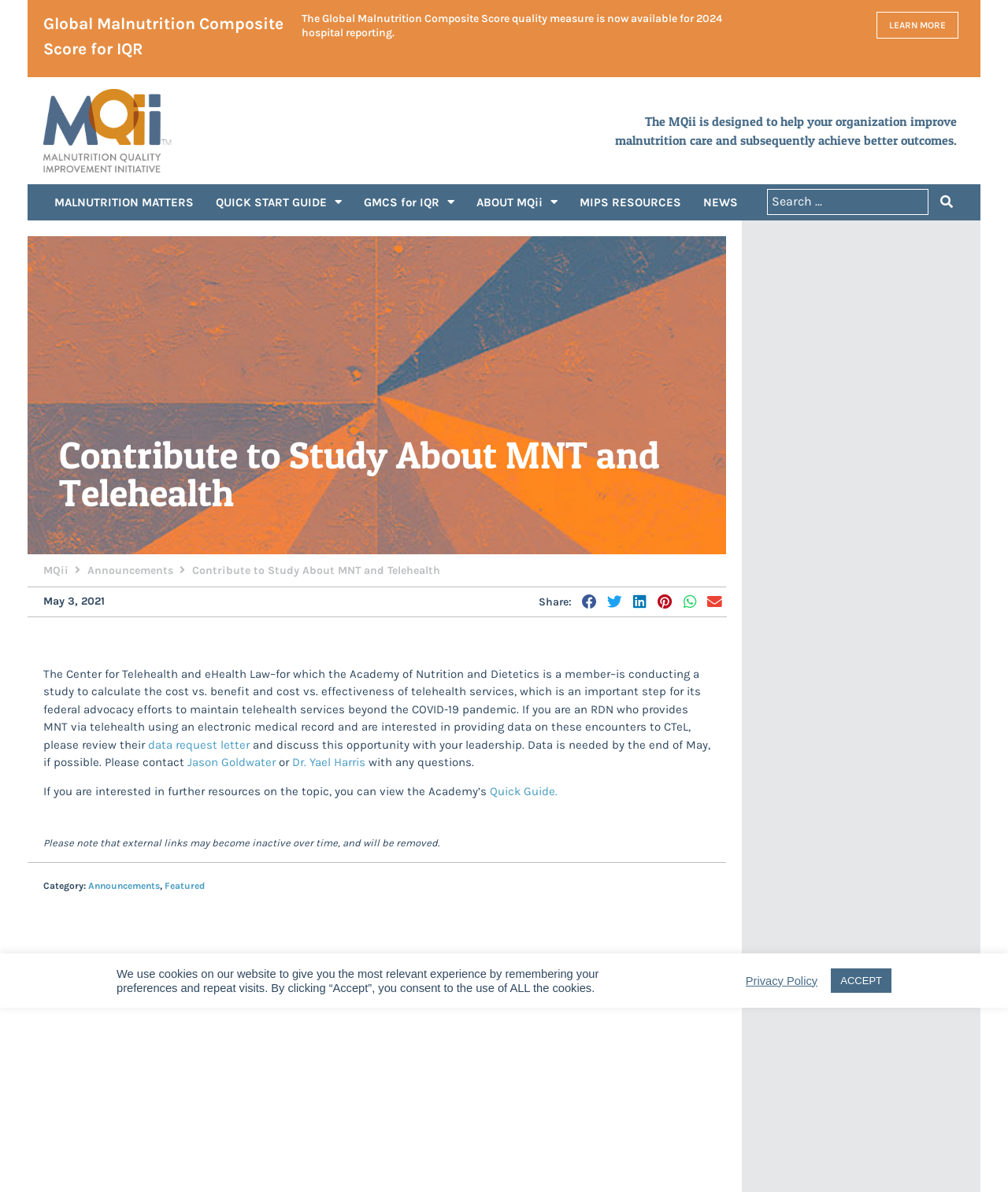Specify the bounding box coordinates of the region I need to click to perform the following instruction: "Search for resources". The coordinates must be four float numbers in the range of 0 to 1, i.e., [left, top, right, bottom].

[0.761, 0.157, 0.957, 0.182]